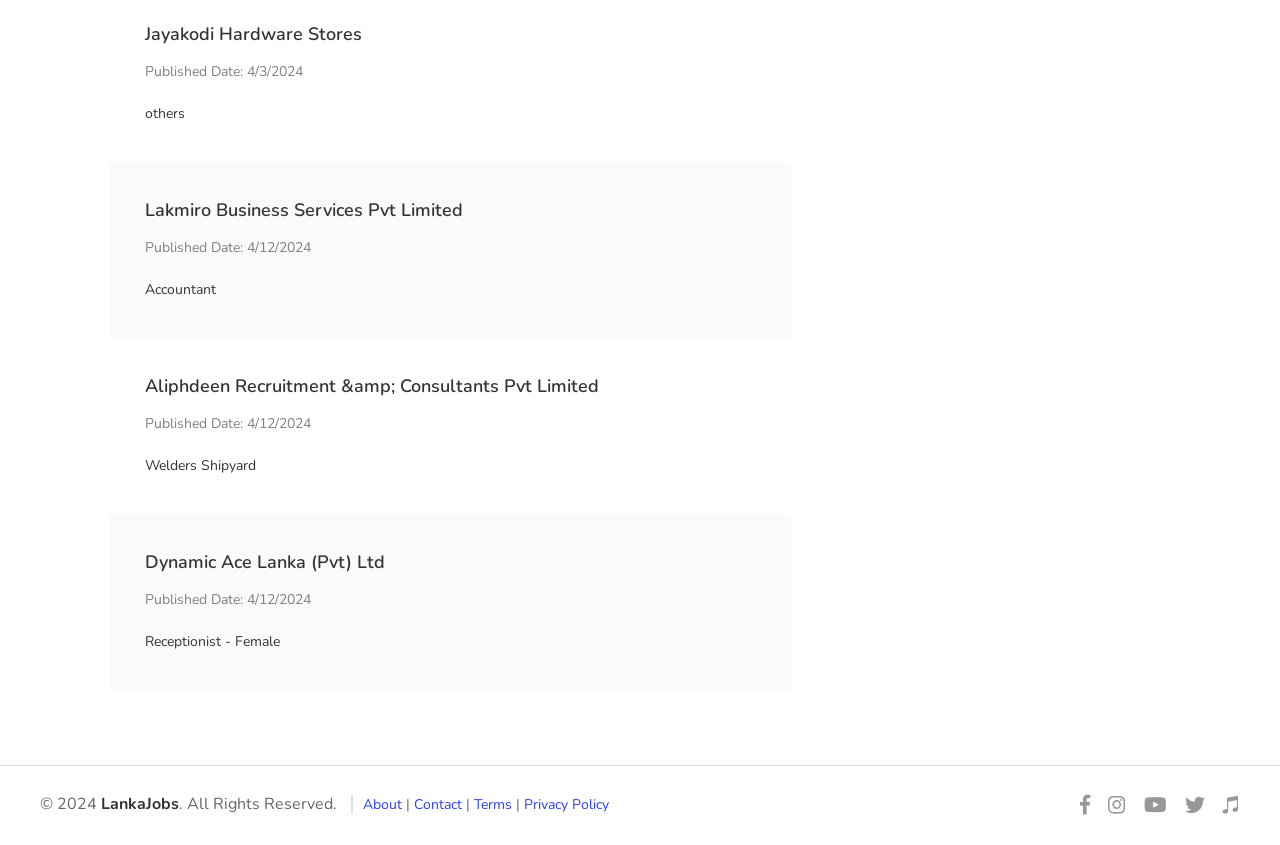Please specify the bounding box coordinates of the clickable region to carry out the following instruction: "View Lakmiro Business Services Pvt Limited". The coordinates should be four float numbers between 0 and 1, in the format [left, top, right, bottom].

[0.113, 0.233, 0.591, 0.359]